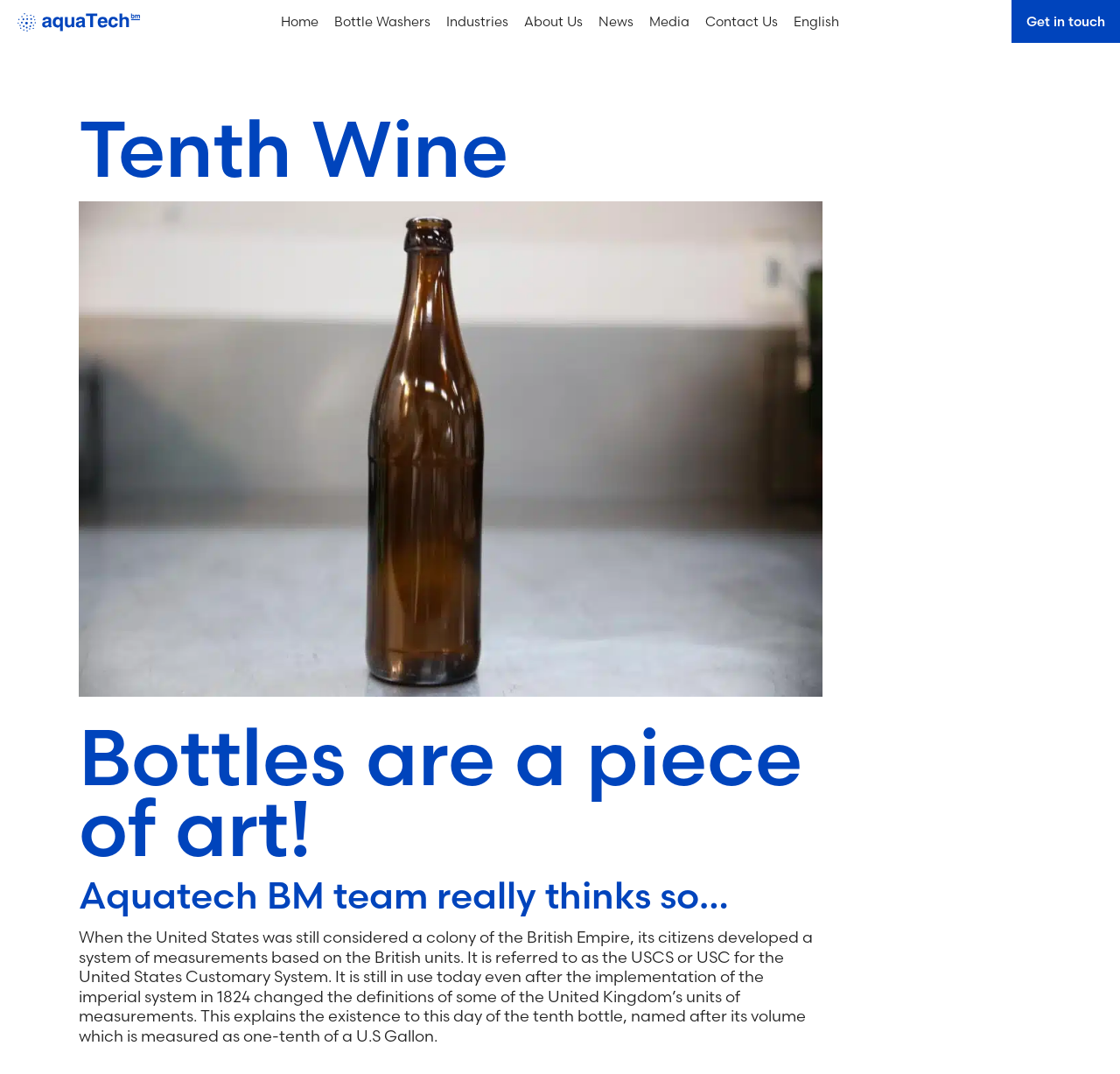Respond to the question below with a single word or phrase:
What is the last section of the webpage about?

Aquatech BM team